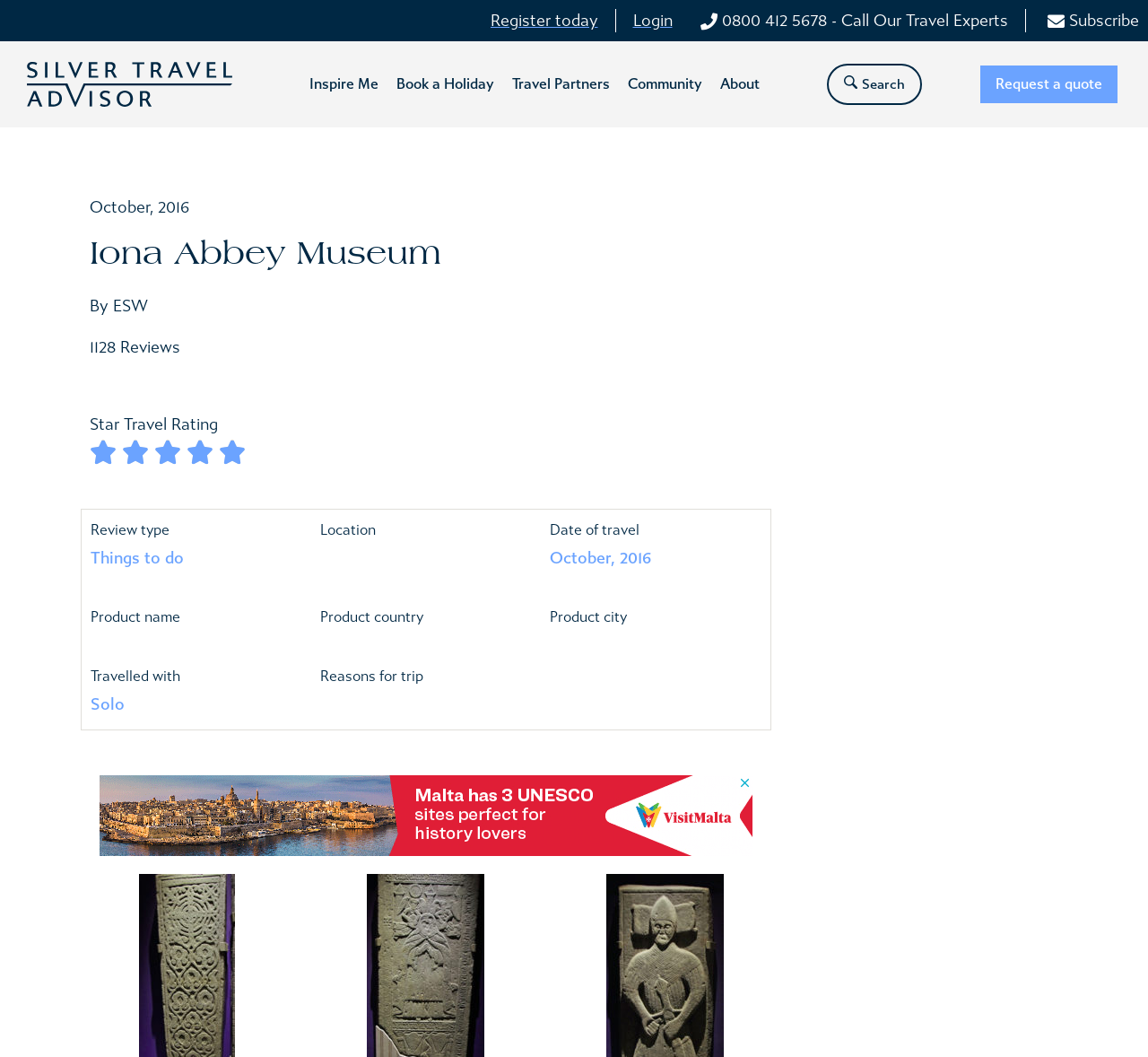Please find the bounding box coordinates of the element that must be clicked to perform the given instruction: "Search". The coordinates should be four float numbers from 0 to 1, i.e., [left, top, right, bottom].

[0.72, 0.06, 0.803, 0.099]